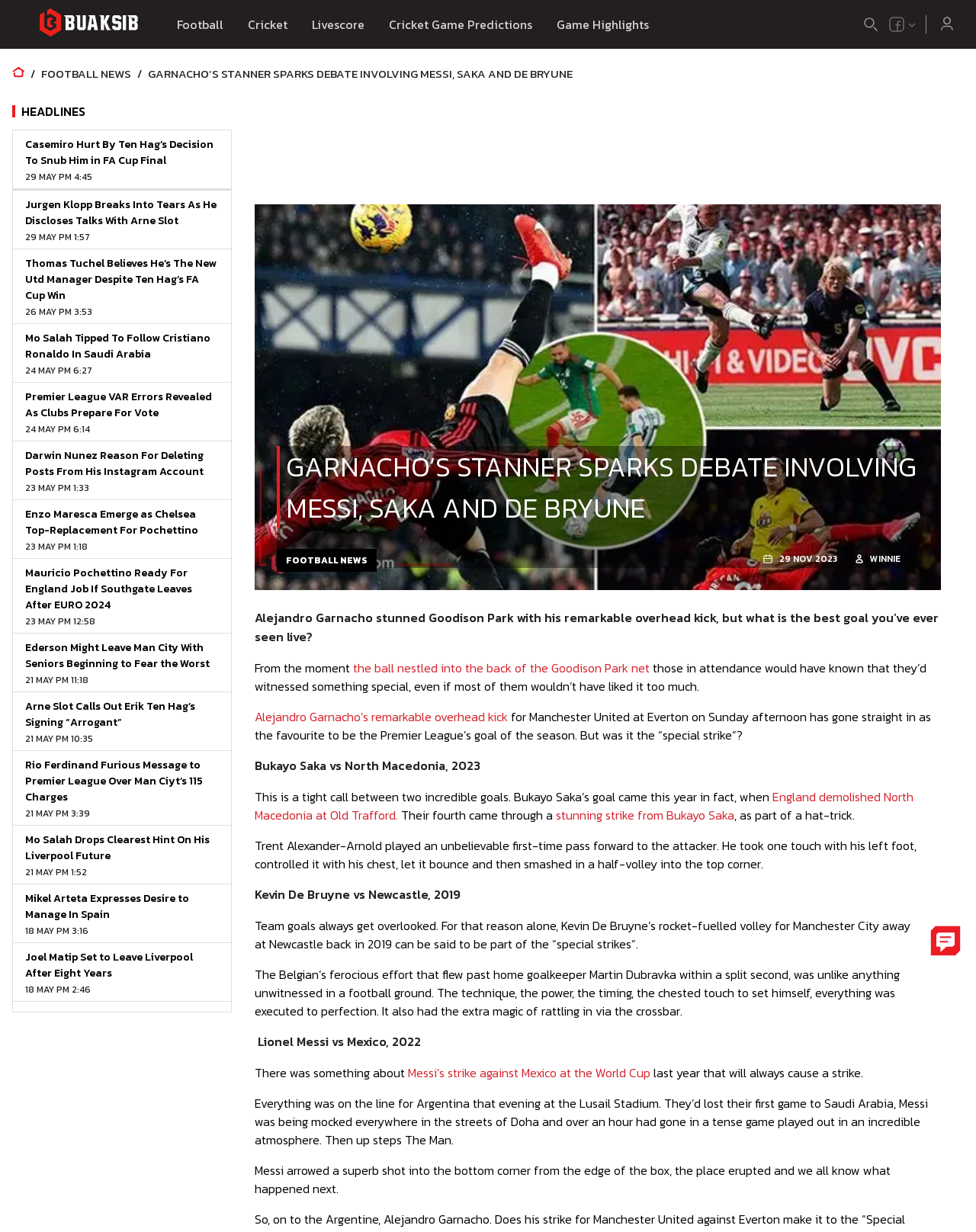Answer the question using only a single word or phrase: 
How many links are there in the 'HEADLINES' section?

12